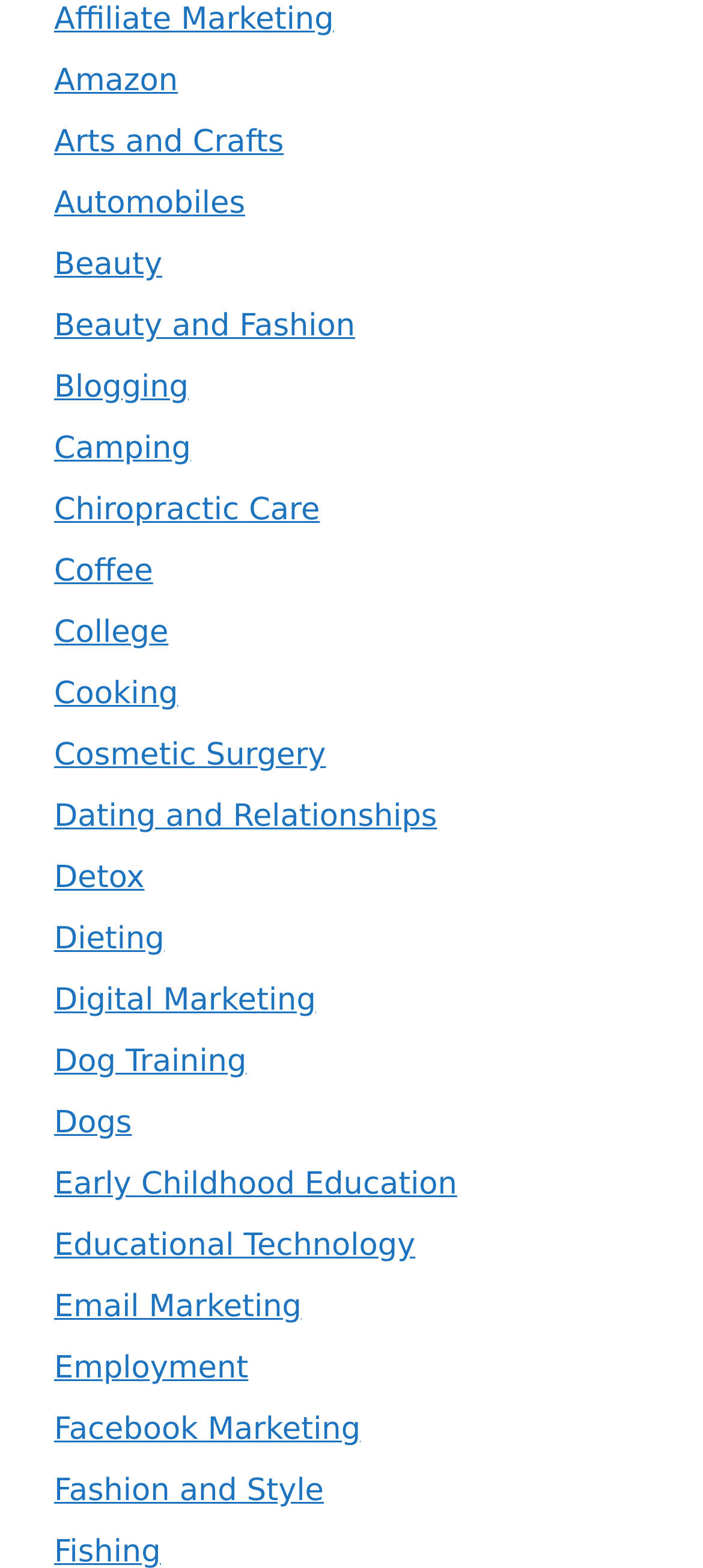Determine the bounding box for the UI element as described: "Dogs". The coordinates should be represented as four float numbers between 0 and 1, formatted as [left, top, right, bottom].

[0.077, 0.705, 0.188, 0.728]